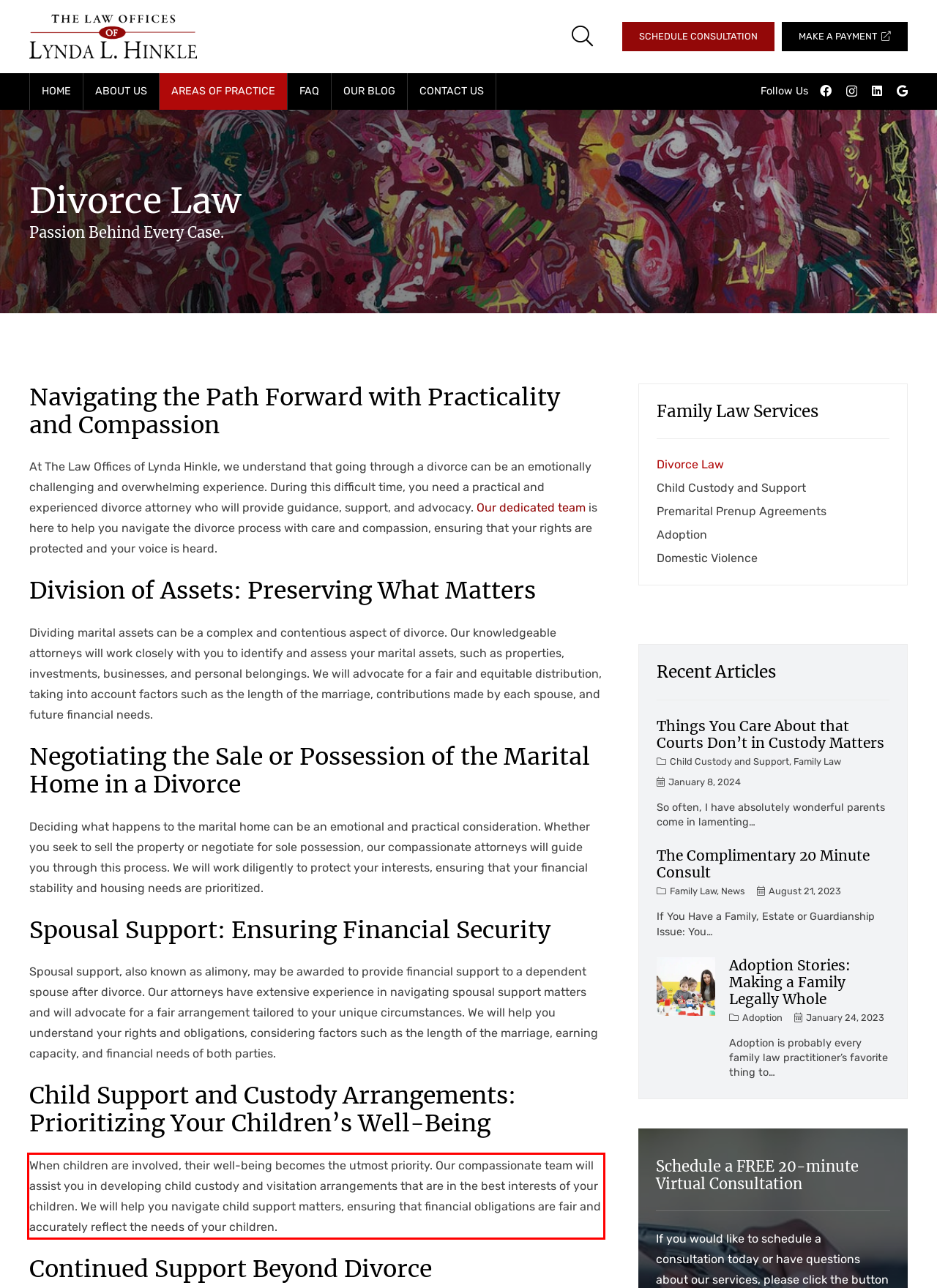Using the provided screenshot of a webpage, recognize the text inside the red rectangle bounding box by performing OCR.

When children are involved, their well-being becomes the utmost priority. Our compassionate team will assist you in developing child custody and visitation arrangements that are in the best interests of your children. We will help you navigate child support matters, ensuring that financial obligations are fair and accurately reflect the needs of your children.